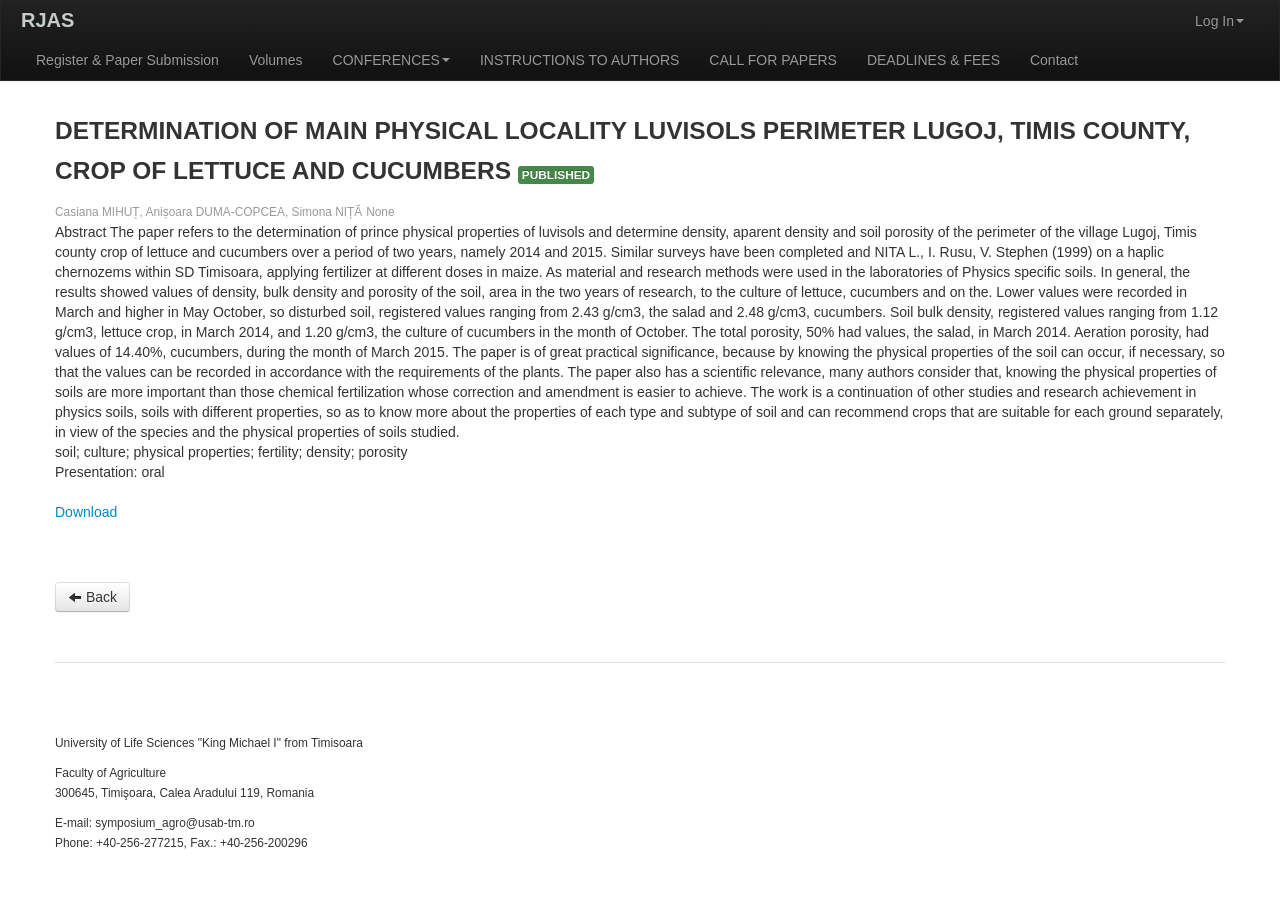Use a single word or phrase to answer the question:
What is the university affiliated with the research paper?

University of Life Sciences 'King Michael I' from Timisoara